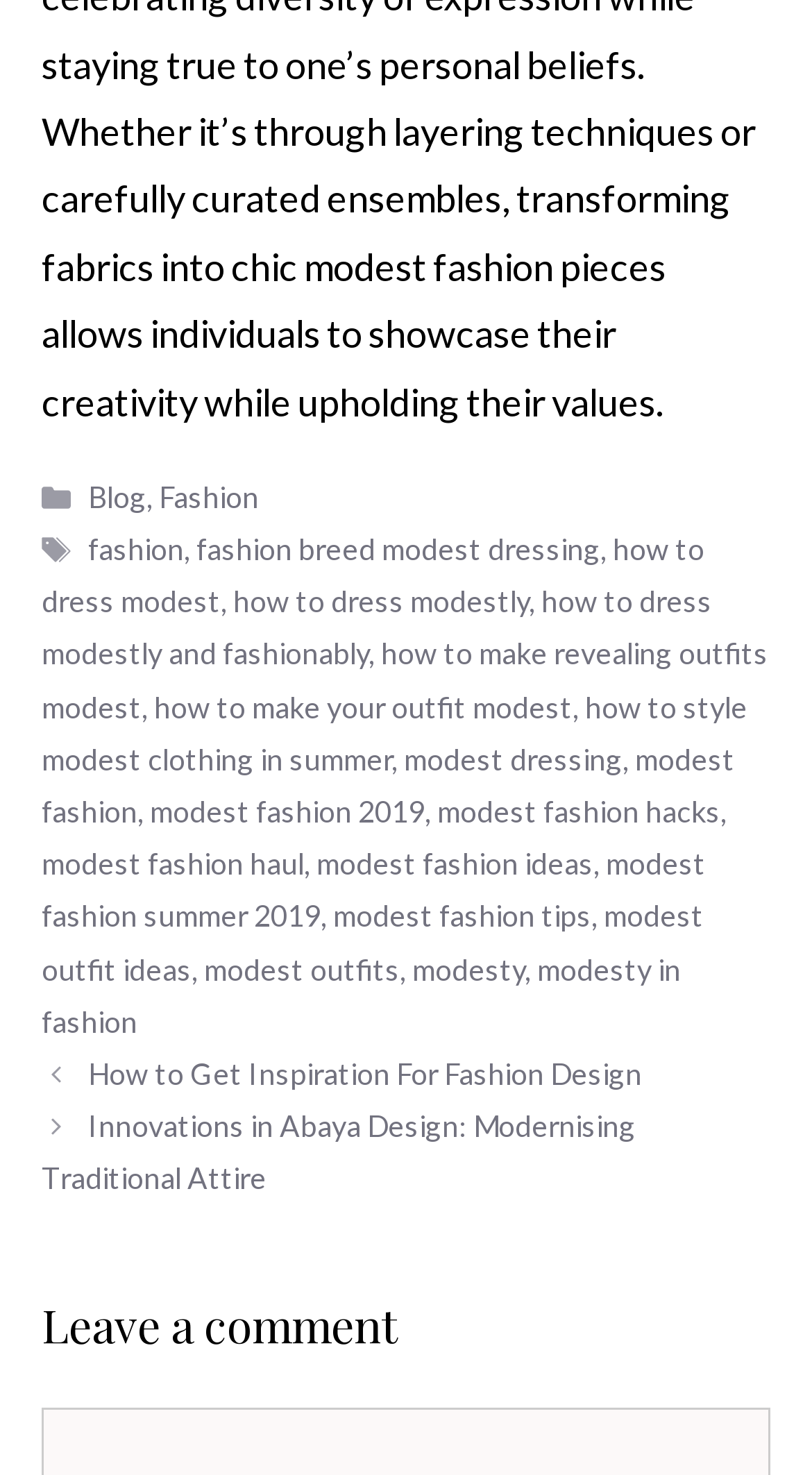Please find the bounding box coordinates of the element that you should click to achieve the following instruction: "Click on the 'Posts' navigation". The coordinates should be presented as four float numbers between 0 and 1: [left, top, right, bottom].

[0.051, 0.71, 0.949, 0.817]